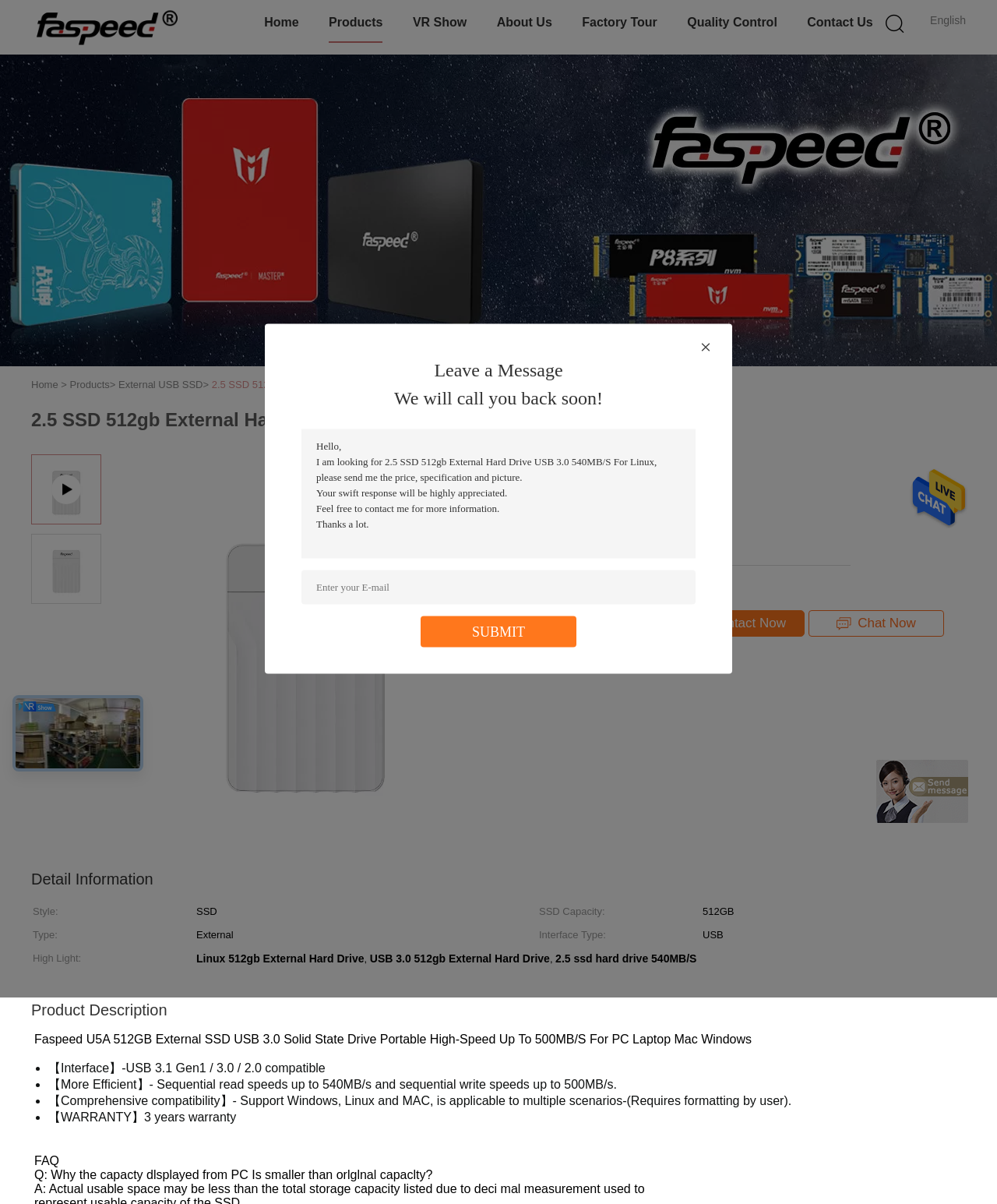Locate the bounding box coordinates of the segment that needs to be clicked to meet this instruction: "Visit Amador Home Page".

None